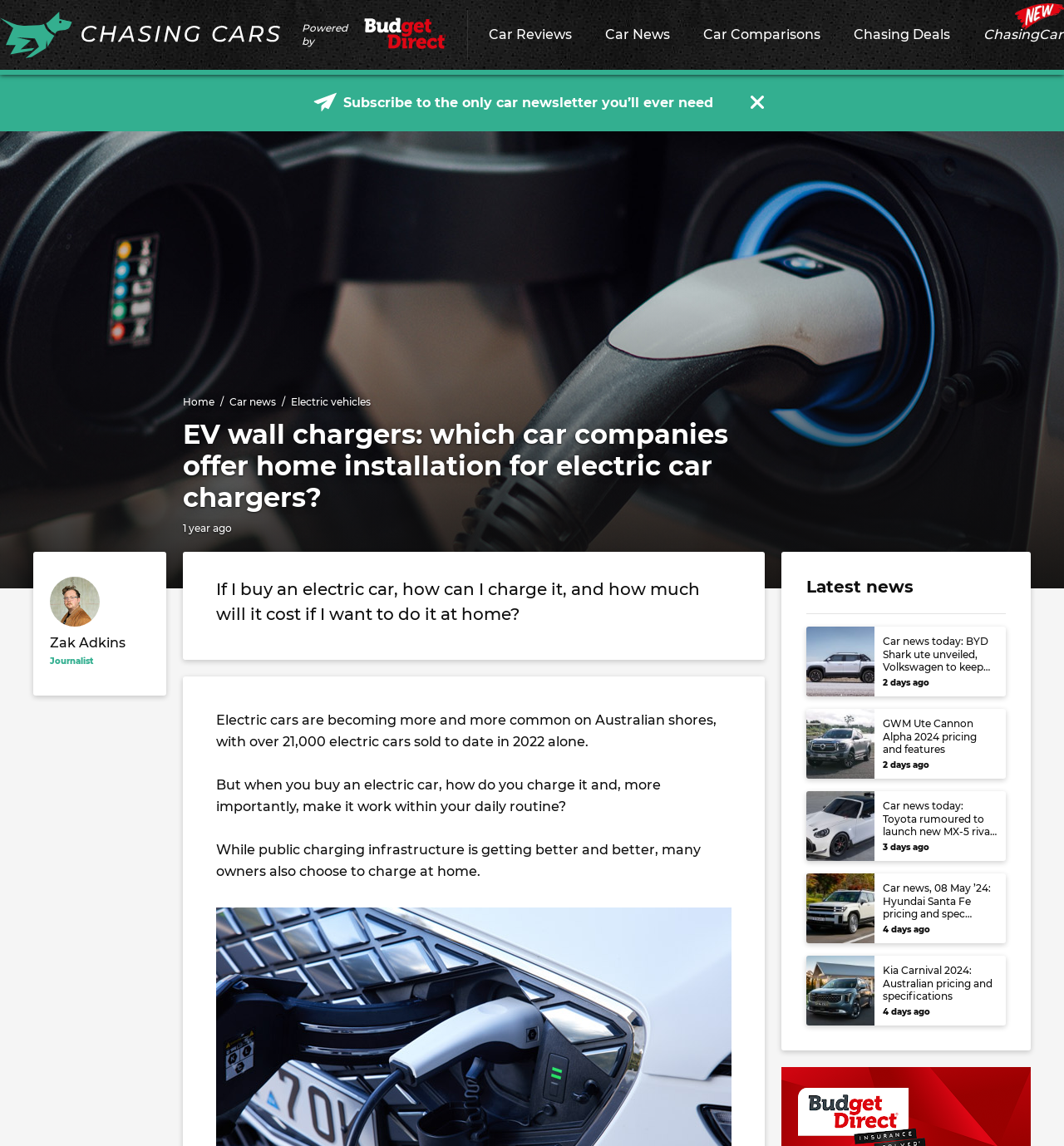Offer a meticulous caption that includes all visible features of the webpage.

This webpage is about electric cars and charging in Australia. At the top, there is a header section with a logo of "Chasing Cars" on the left, followed by a "Powered by" text, and then a "Budget Direct" logo. Below this, there are several links to different sections of the website, including "Car Reviews", "Car News", "Car Comparisons", and "Chasing Deals".

On the left side of the page, there is a navigation menu with links to "Home", "Car news", and "Electric vehicles". Above this menu, there is a heading that reads "EV wall chargers: which car companies offer home installation for electric car chargers?" with a timestamp "1 year ago" below it.

The main content of the page starts with a question "If I buy an electric car, how can I charge it, and how much will it cost if I want to do it at home?" followed by a series of paragraphs discussing electric cars in Australia, how to charge them, and the cost of charging at home. There is also a section with a heading "Latest news" that lists several news articles about cars, including BYD Shark ute, Volkswagen hybrids, and Kia Carnival pricing.

Throughout the page, there are several images, including logos of car companies and news article thumbnails. The overall layout is organized, with clear headings and concise text.